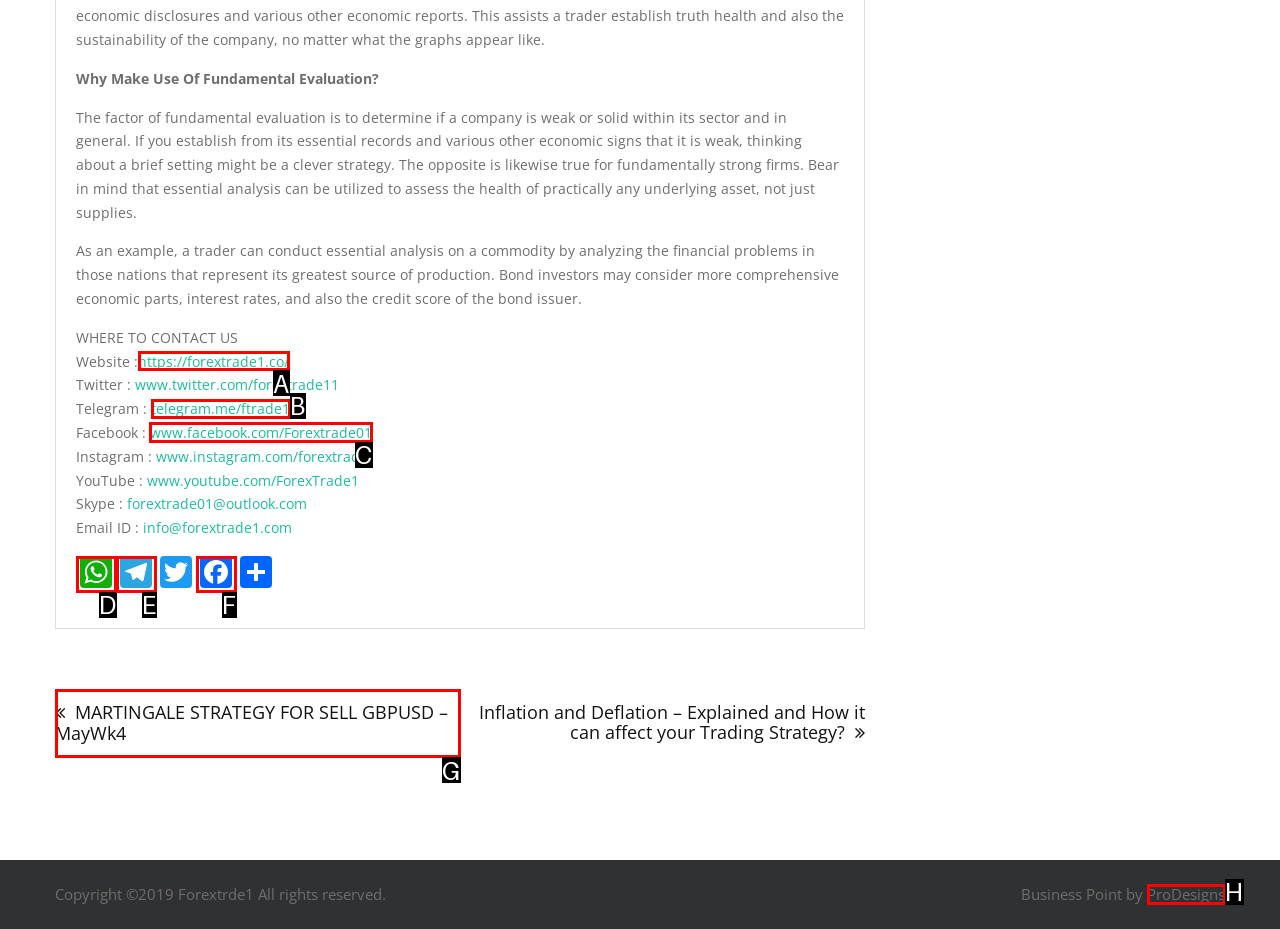Select the proper HTML element to perform the given task: Visit the Facebook page Answer with the corresponding letter from the provided choices.

C